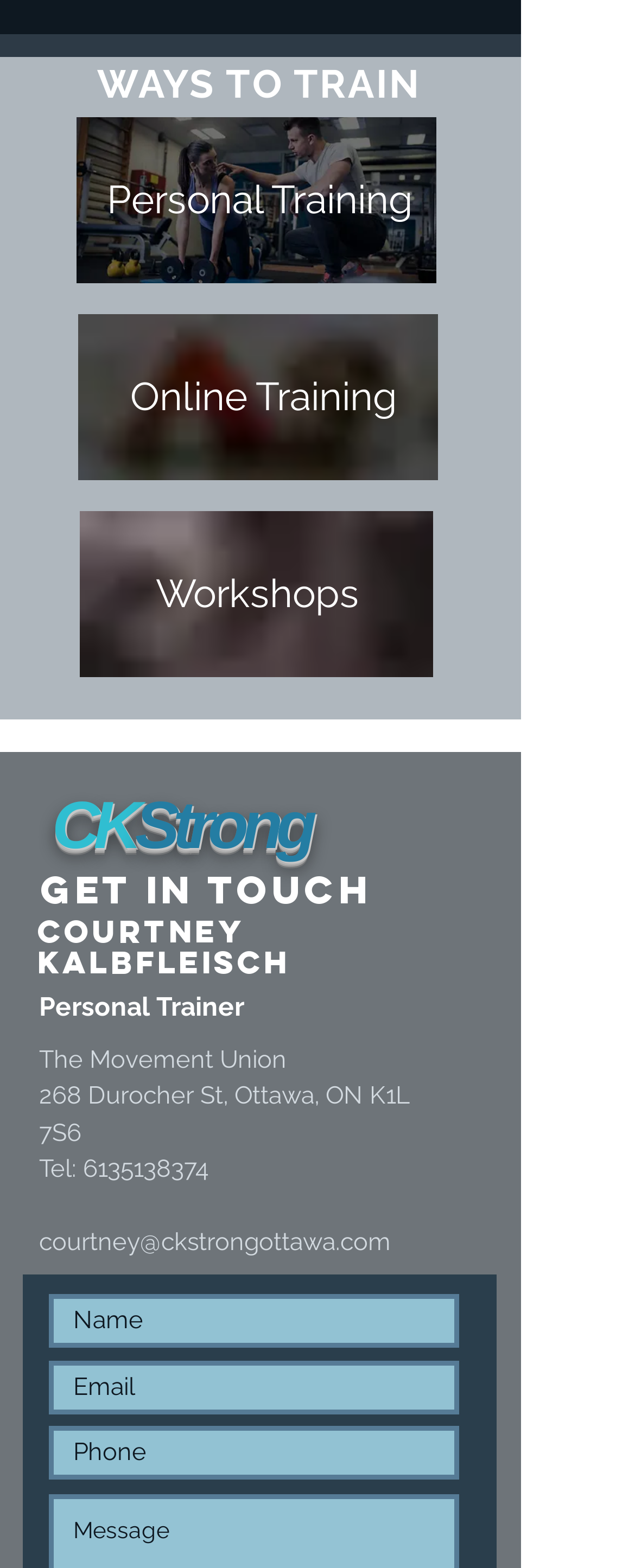Locate the bounding box coordinates of the clickable region necessary to complete the following instruction: "Click on Workshops". Provide the coordinates in the format of four float numbers between 0 and 1, i.e., [left, top, right, bottom].

[0.103, 0.351, 0.708, 0.407]